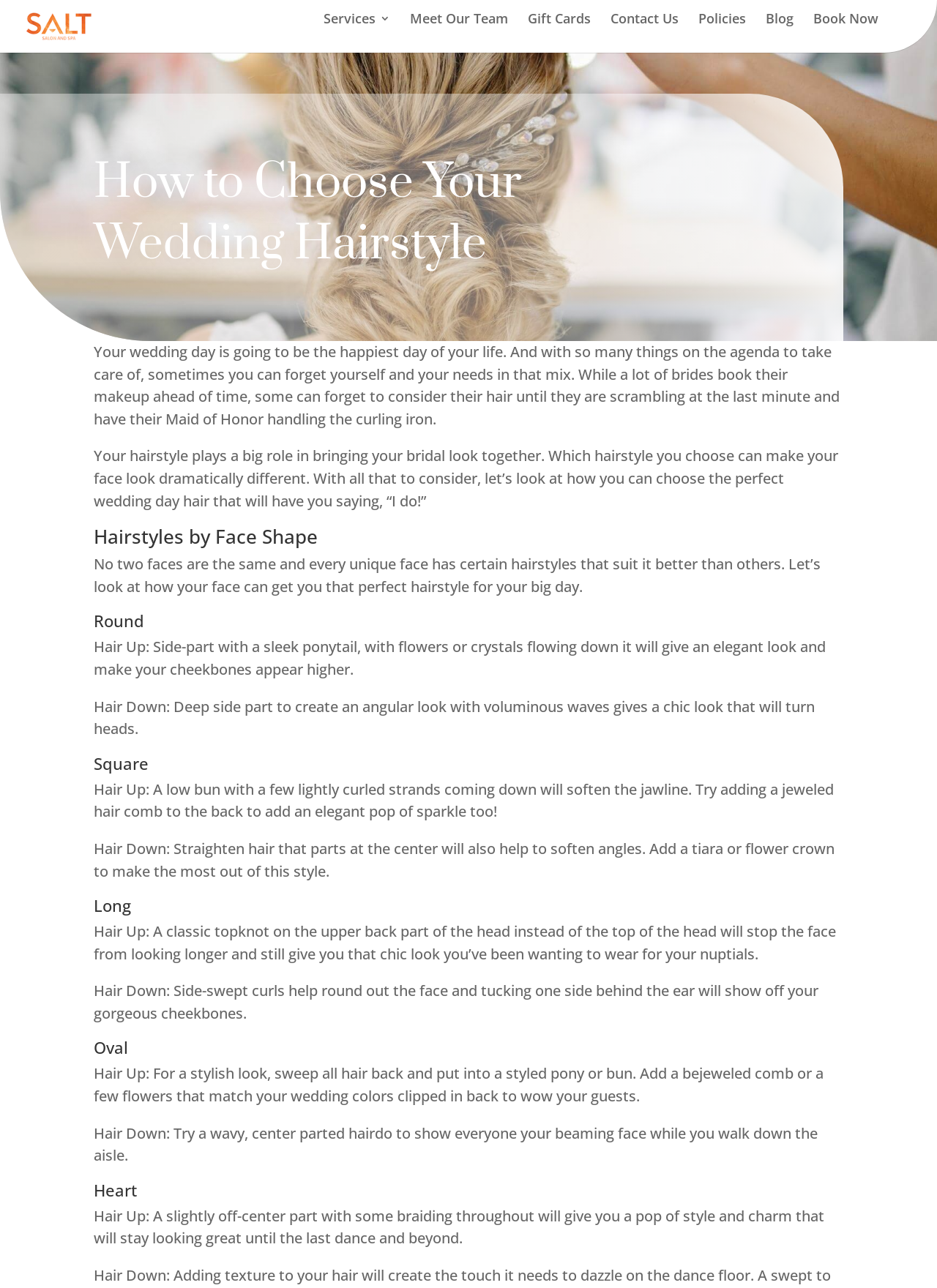Find the bounding box coordinates of the clickable region needed to perform the following instruction: "Contact 'Salt Salon and Spa'". The coordinates should be provided as four float numbers between 0 and 1, i.e., [left, top, right, bottom].

[0.652, 0.01, 0.724, 0.041]